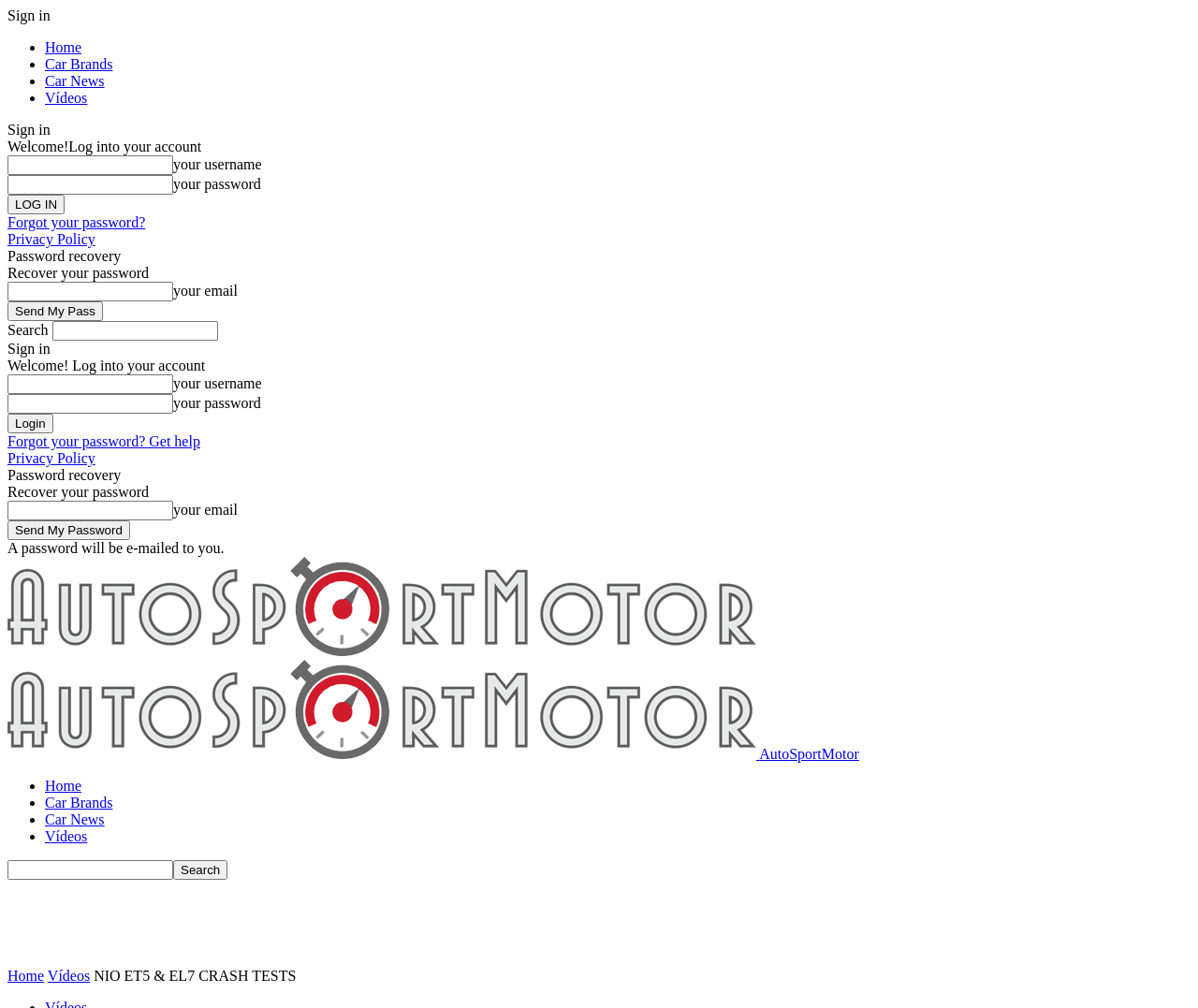Please provide the bounding box coordinates in the format (top-left x, top-left y, bottom-right x, bottom-right y). Remember, all values are floating point numbers between 0 and 1. What is the bounding box coordinate of the region described as: AutoSportMotor

[0.006, 0.74, 0.717, 0.756]